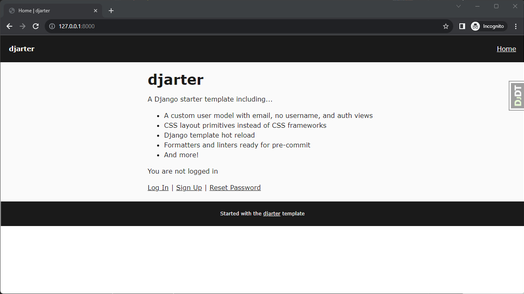How many navigation options are available below the main content? Based on the image, give a response in one word or a short phrase.

three